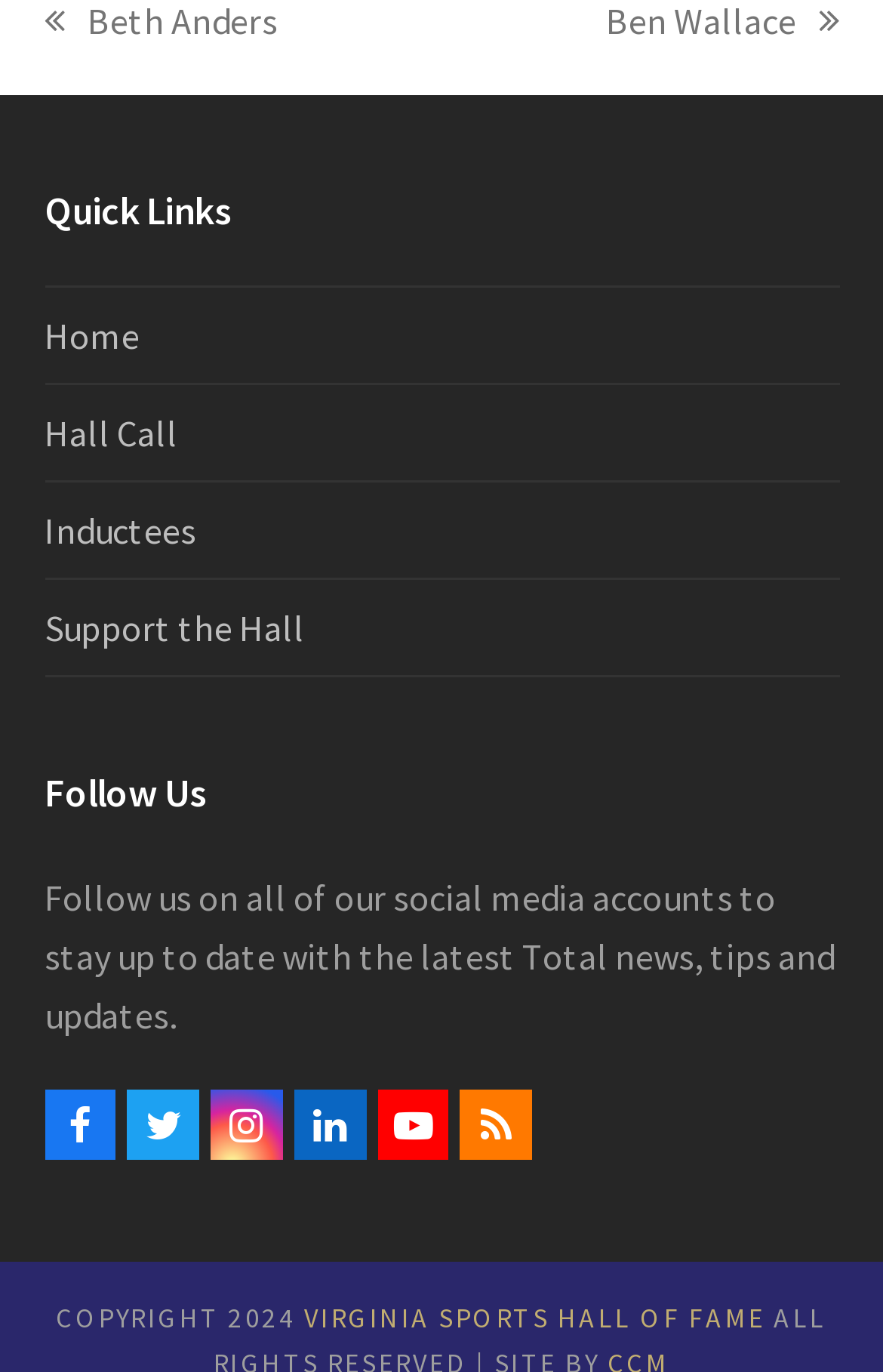Please identify the bounding box coordinates of the clickable element to fulfill the following instruction: "View Inductees". The coordinates should be four float numbers between 0 and 1, i.e., [left, top, right, bottom].

[0.05, 0.37, 0.222, 0.403]